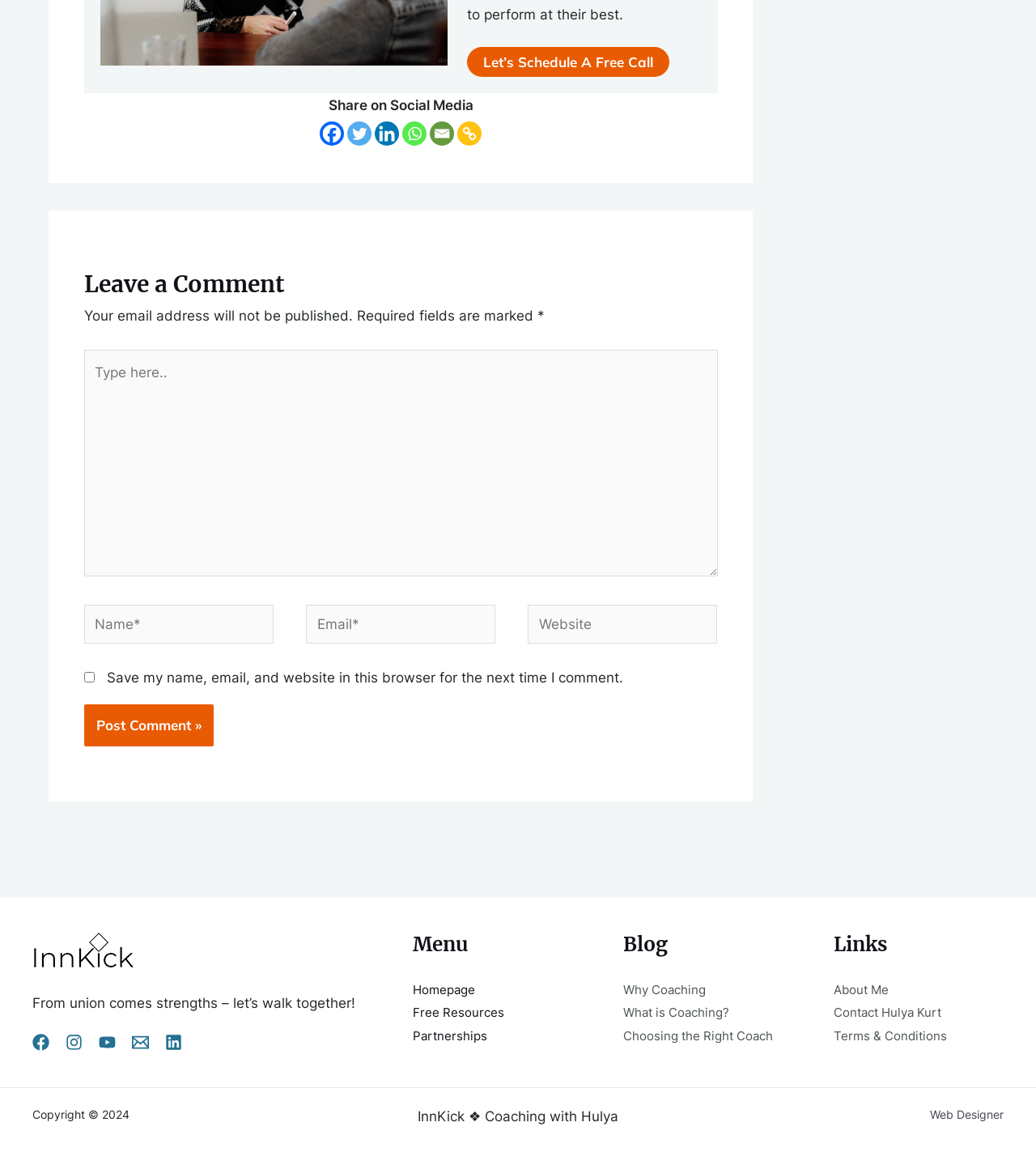What is the purpose of the checkbox?
Examine the webpage screenshot and provide an in-depth answer to the question.

The checkbox is located below the comment form and is labeled 'Save my name, email, and website in this browser for the next time I comment.' This suggests that its purpose is to save the commenter's information for future comments.